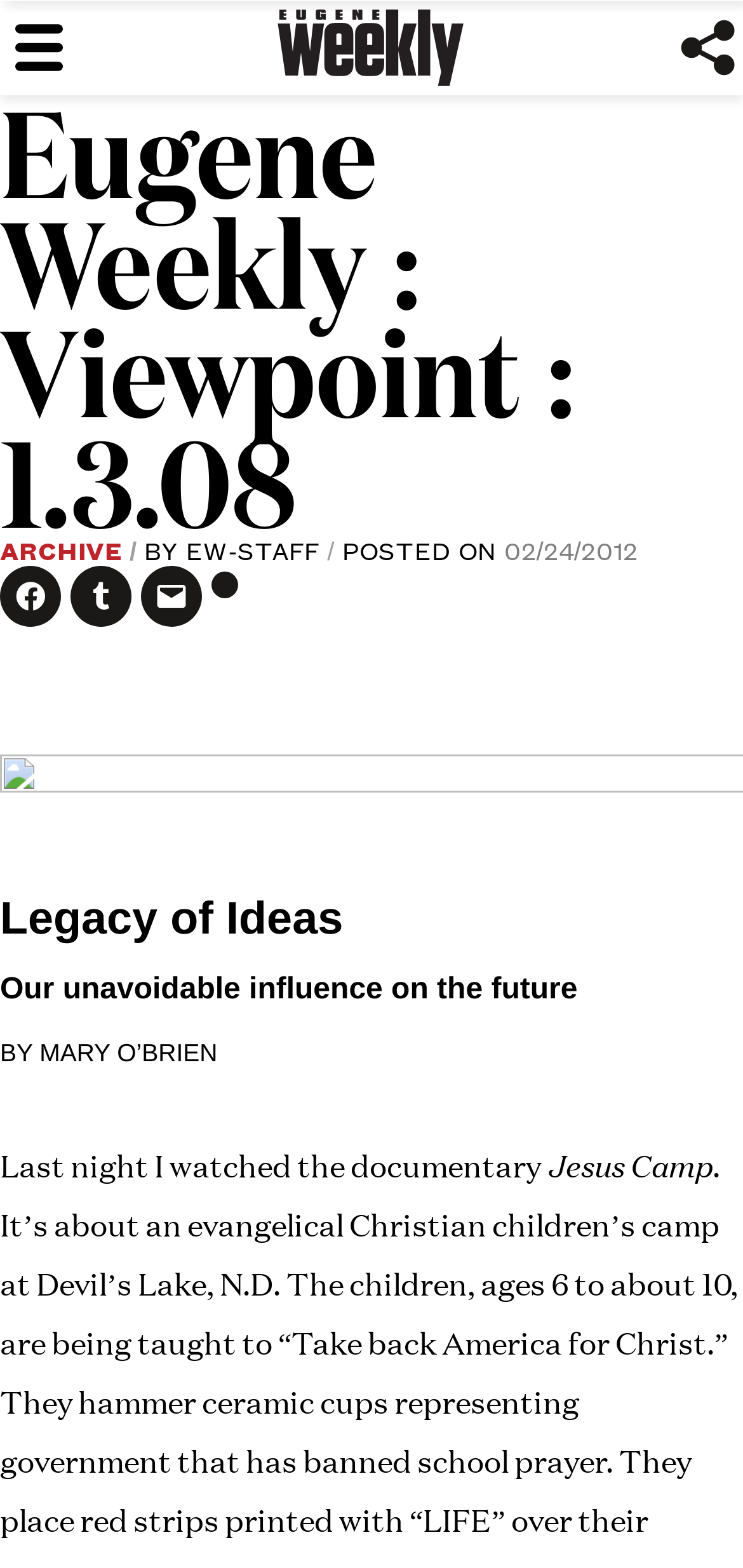What is the name of the publication?
Please ensure your answer to the question is detailed and covers all necessary aspects.

The name of the publication can be determined by looking at the top-left corner of the webpage, where the heading 'Eugene Weekly' is displayed.